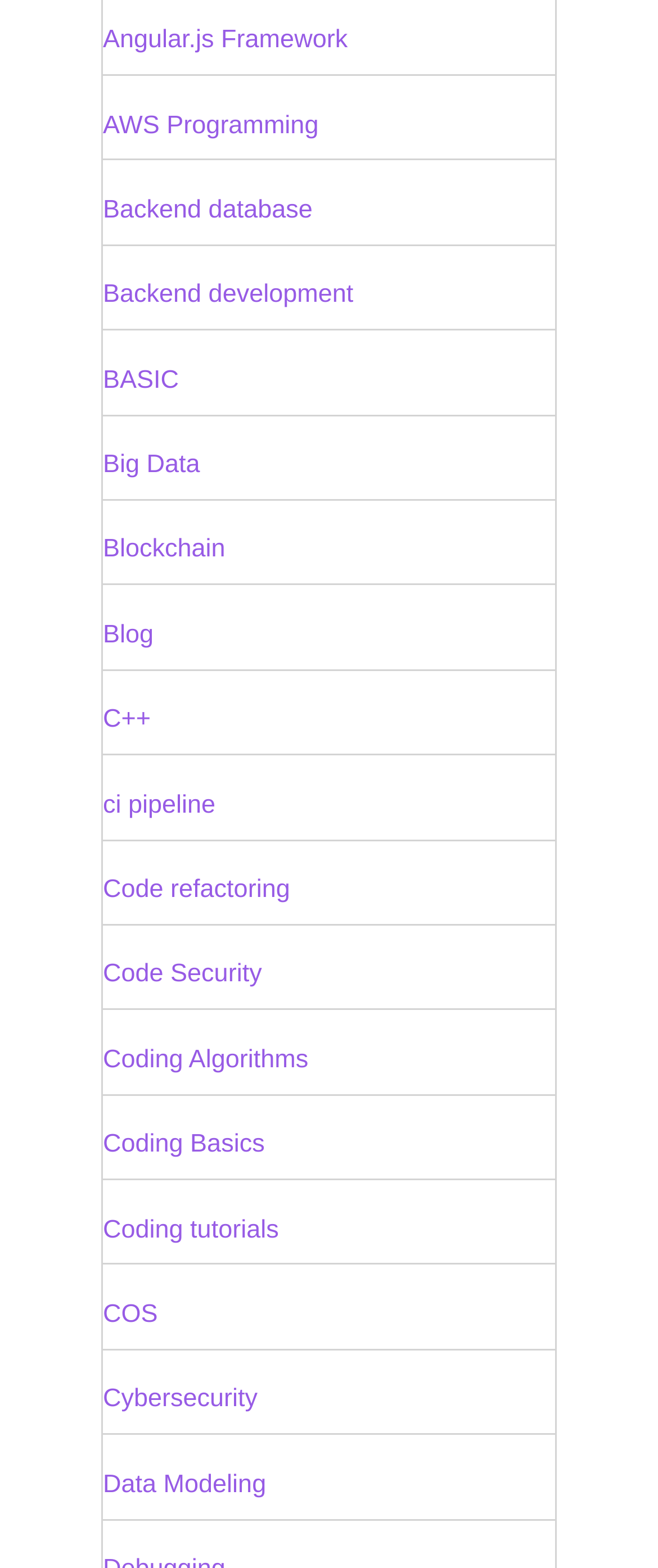Can you provide the bounding box coordinates for the element that should be clicked to implement the instruction: "Learn about Angular.js Framework"?

[0.156, 0.016, 0.528, 0.035]